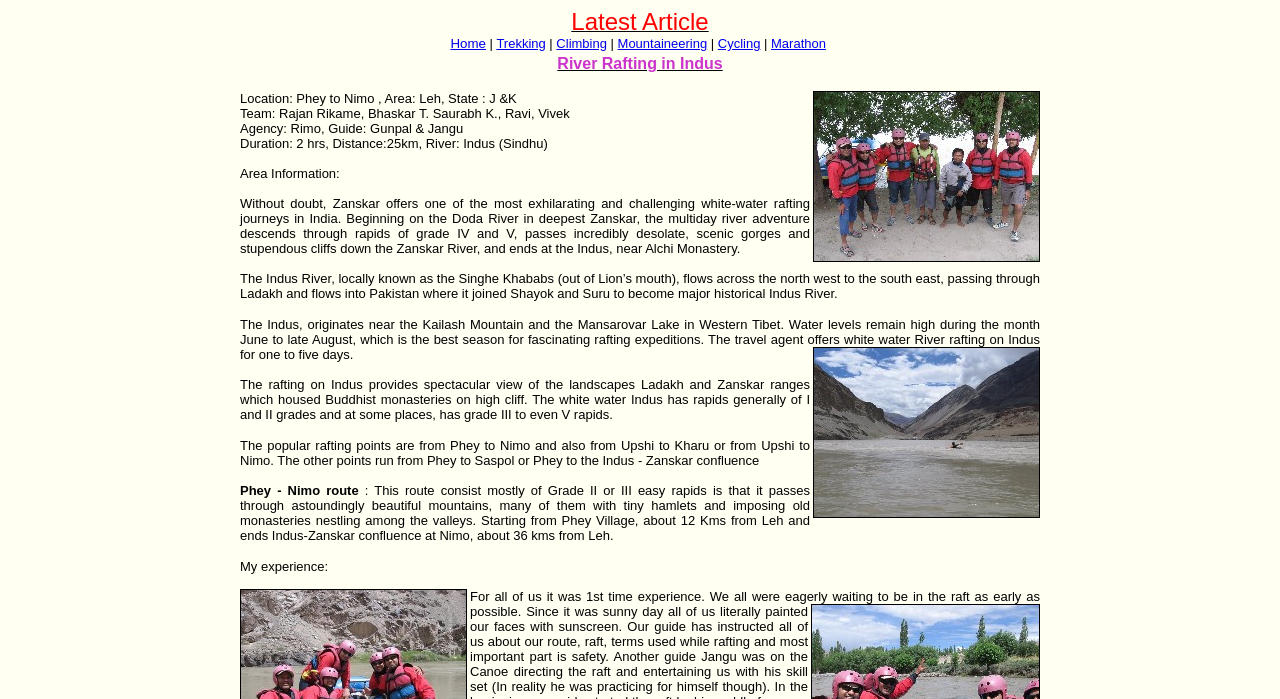What is the best season for river rafting in Indus?
Give a one-word or short phrase answer based on the image.

June to August